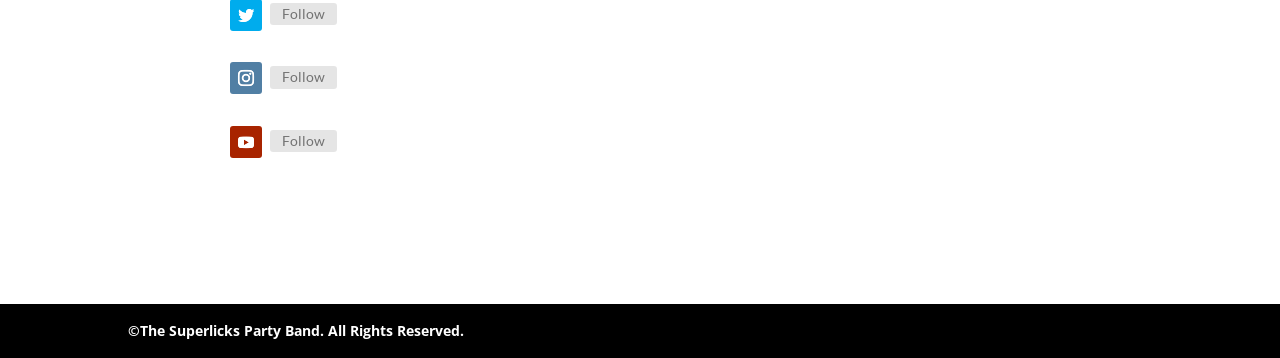Where is the copyright information located?
Could you answer the question in a detailed manner, providing as much information as possible?

By examining the bounding box coordinates of the StaticText element containing the copyright information, I found that it is located at the bottom of the page, with a y1 coordinate of 0.896.